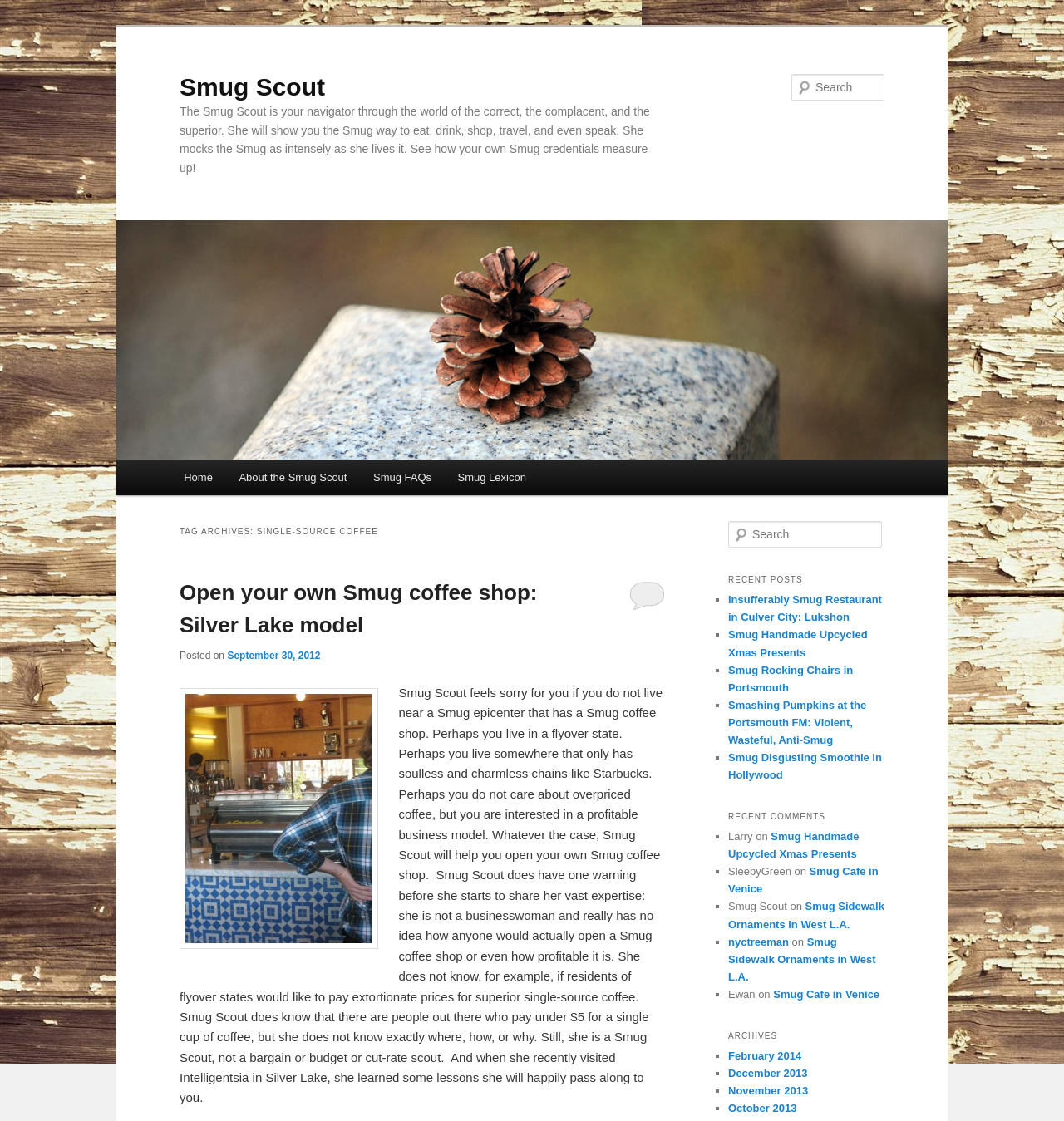From the webpage screenshot, predict the bounding box of the UI element that matches this description: "parent_node: Smug Scout".

[0.109, 0.196, 0.891, 0.41]